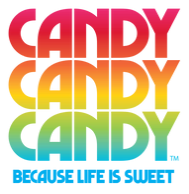Offer a detailed explanation of the image's components.

The image features a vibrant and colorful logo emphasizing the word "CANDY" in a repeating pattern, with each instance of "CANDY" adorned in a gradient that transitions from pink to orange to blue. The tagline "BECAUSE LIFE IS SWEET" is elegantly displayed below the candy-themed text, highlighting the whimsical and joyful essence of the brand. This logo captures the playful spirit associated with sweet treats, particularly the delicious Sour Neon Worms product offered by the company. The design exemplifies a fun and inviting atmosphere, appealing to candy lovers of all ages.